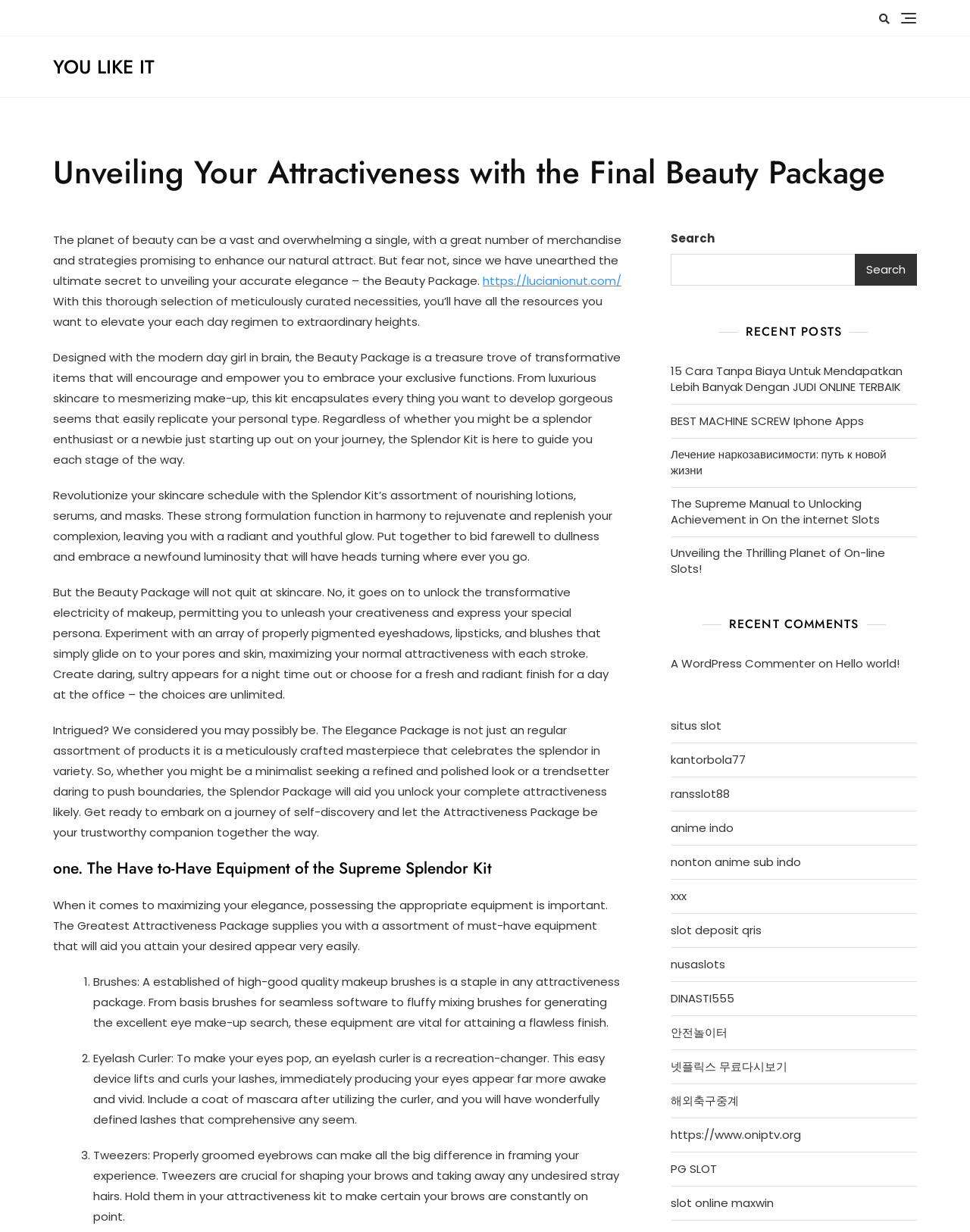Pinpoint the bounding box coordinates of the clickable area needed to execute the instruction: "Click the link 'YOU LIKE IT'". The coordinates should be specified as four float numbers between 0 and 1, i.e., [left, top, right, bottom].

[0.055, 0.043, 0.159, 0.065]